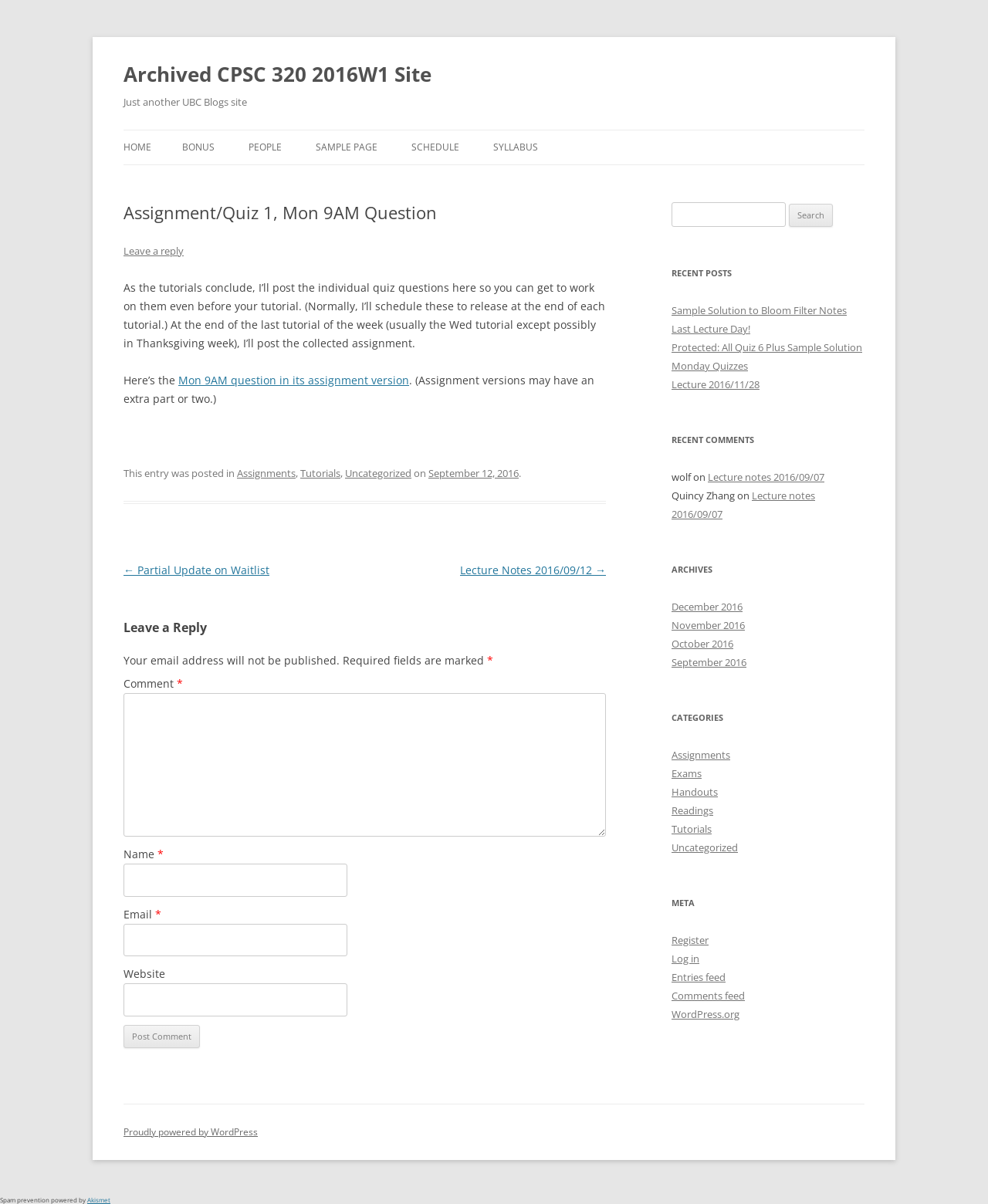Determine the bounding box coordinates of the clickable region to follow the instruction: "Search for something".

[0.68, 0.168, 0.795, 0.189]